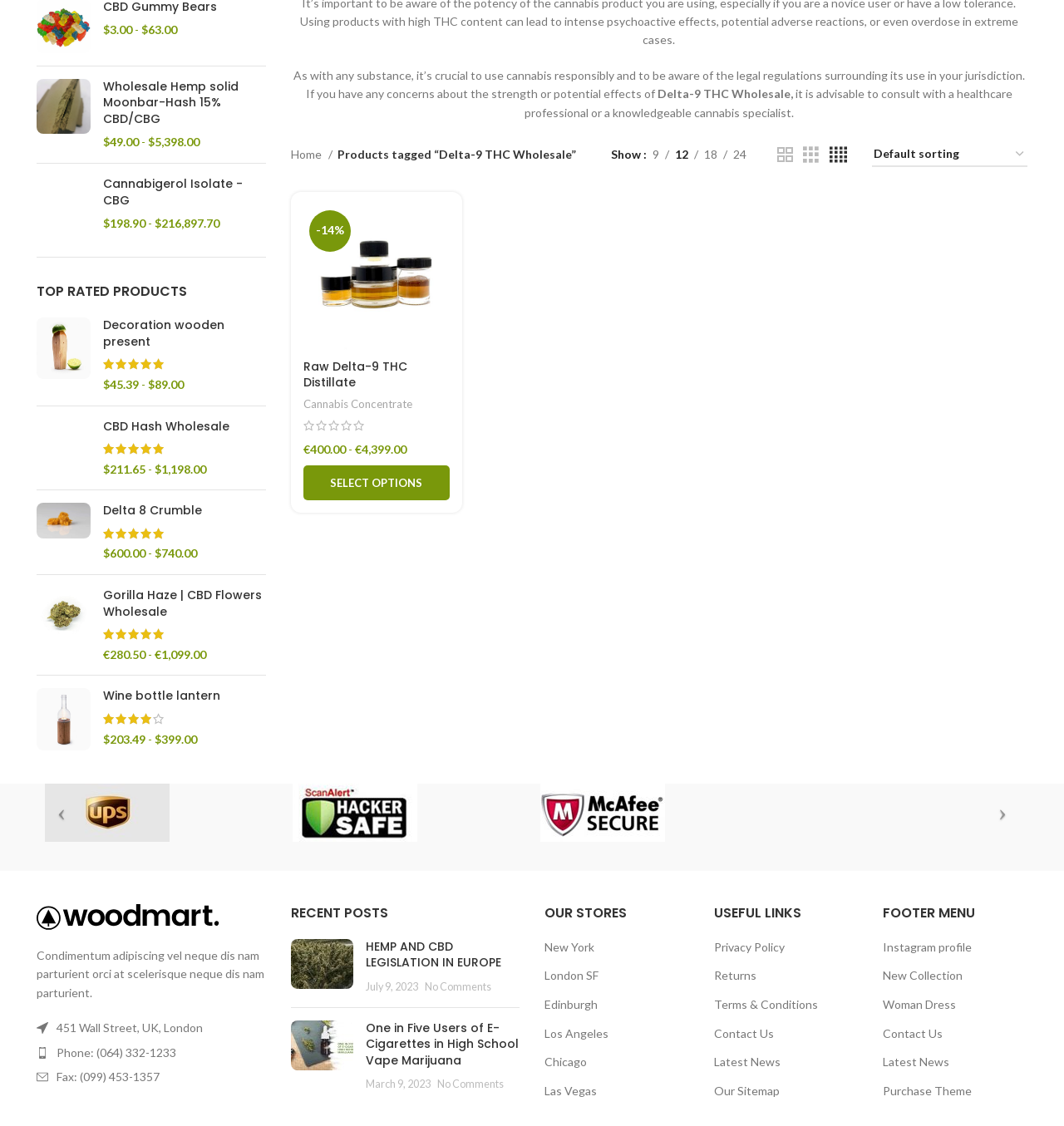How many options are available for showing products per page?
Use the information from the screenshot to give a comprehensive response to the question.

The links '9', '12', '18', and '24' are available as options for showing products per page, indicating that there are four options available.